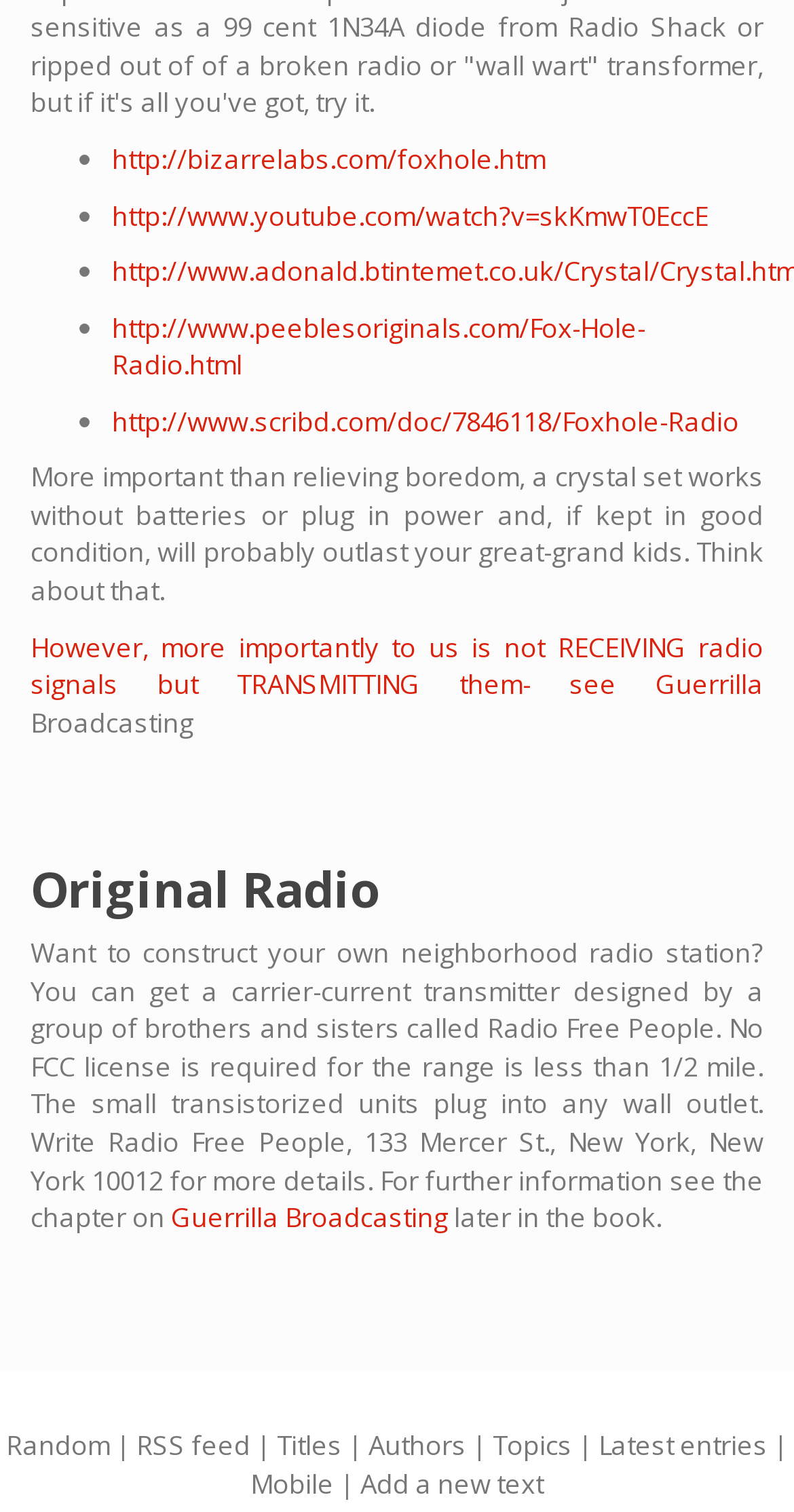Determine the bounding box coordinates of the clickable region to carry out the instruction: "View the latest entries".

[0.754, 0.943, 0.967, 0.968]